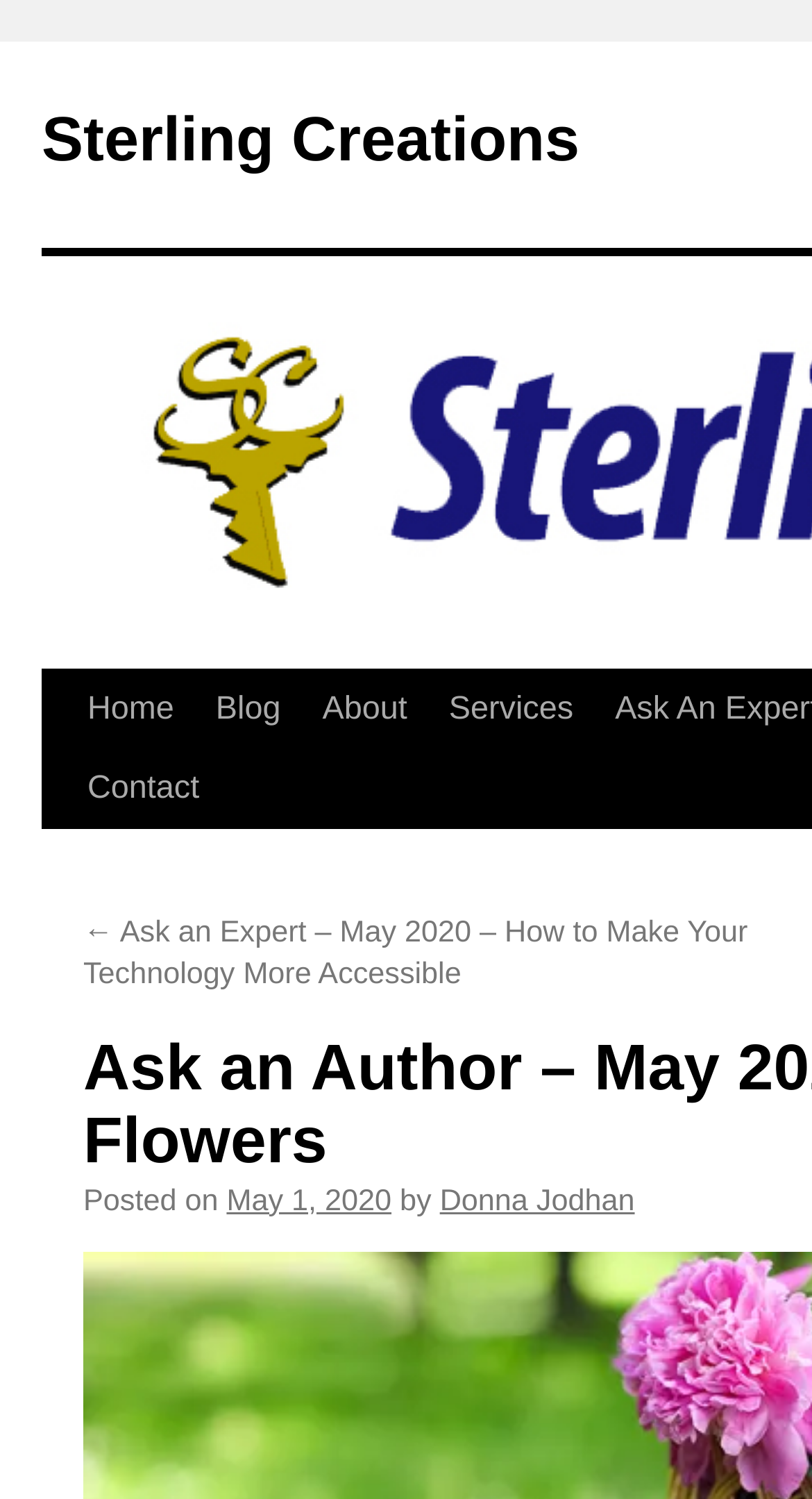Pinpoint the bounding box coordinates of the element you need to click to execute the following instruction: "visit the blog". The bounding box should be represented by four float numbers between 0 and 1, in the format [left, top, right, bottom].

[0.24, 0.447, 0.371, 0.5]